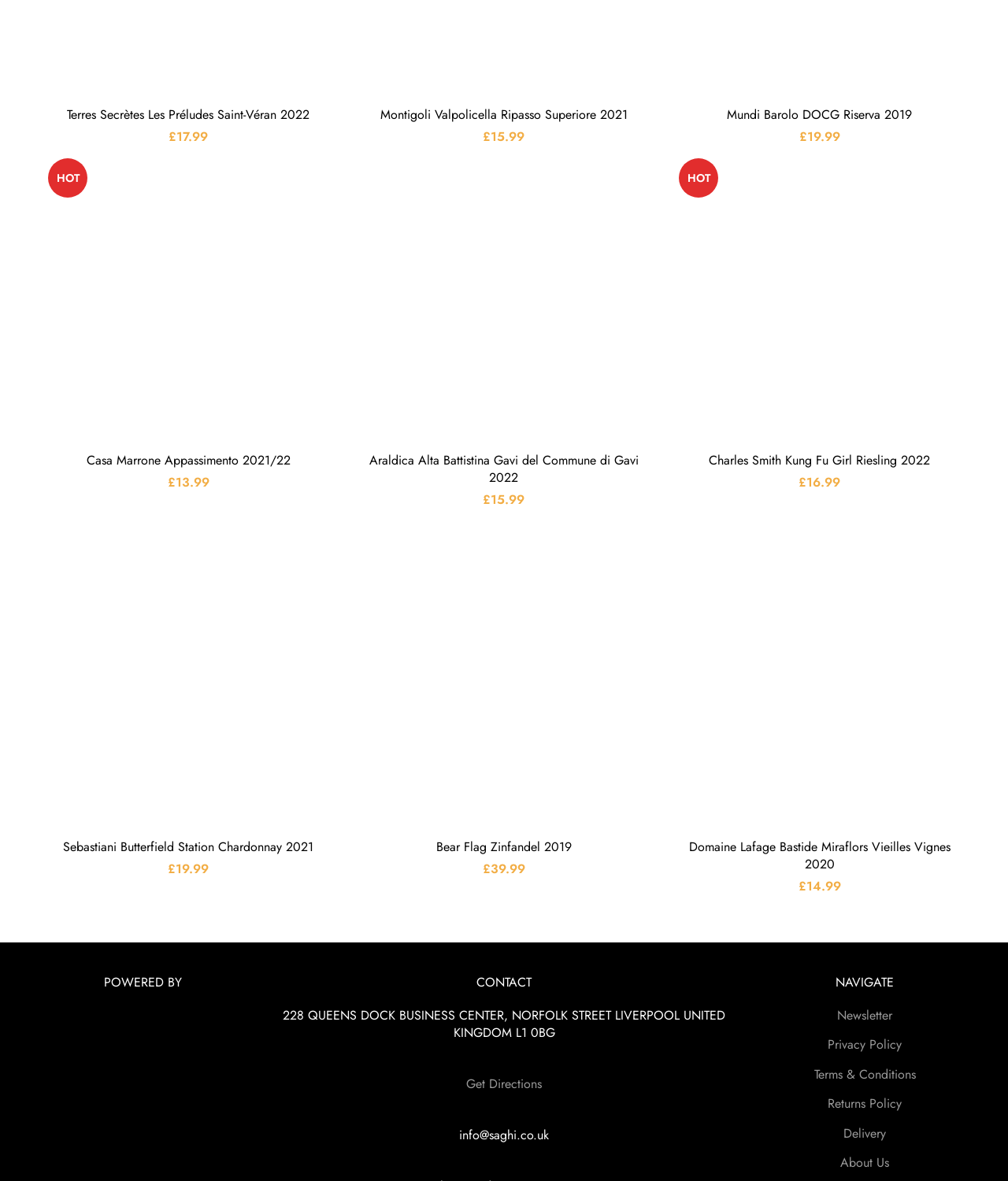Please identify the bounding box coordinates of the element's region that should be clicked to execute the following instruction: "Get Directions to the business center". The bounding box coordinates must be four float numbers between 0 and 1, i.e., [left, top, right, bottom].

[0.462, 0.91, 0.538, 0.925]